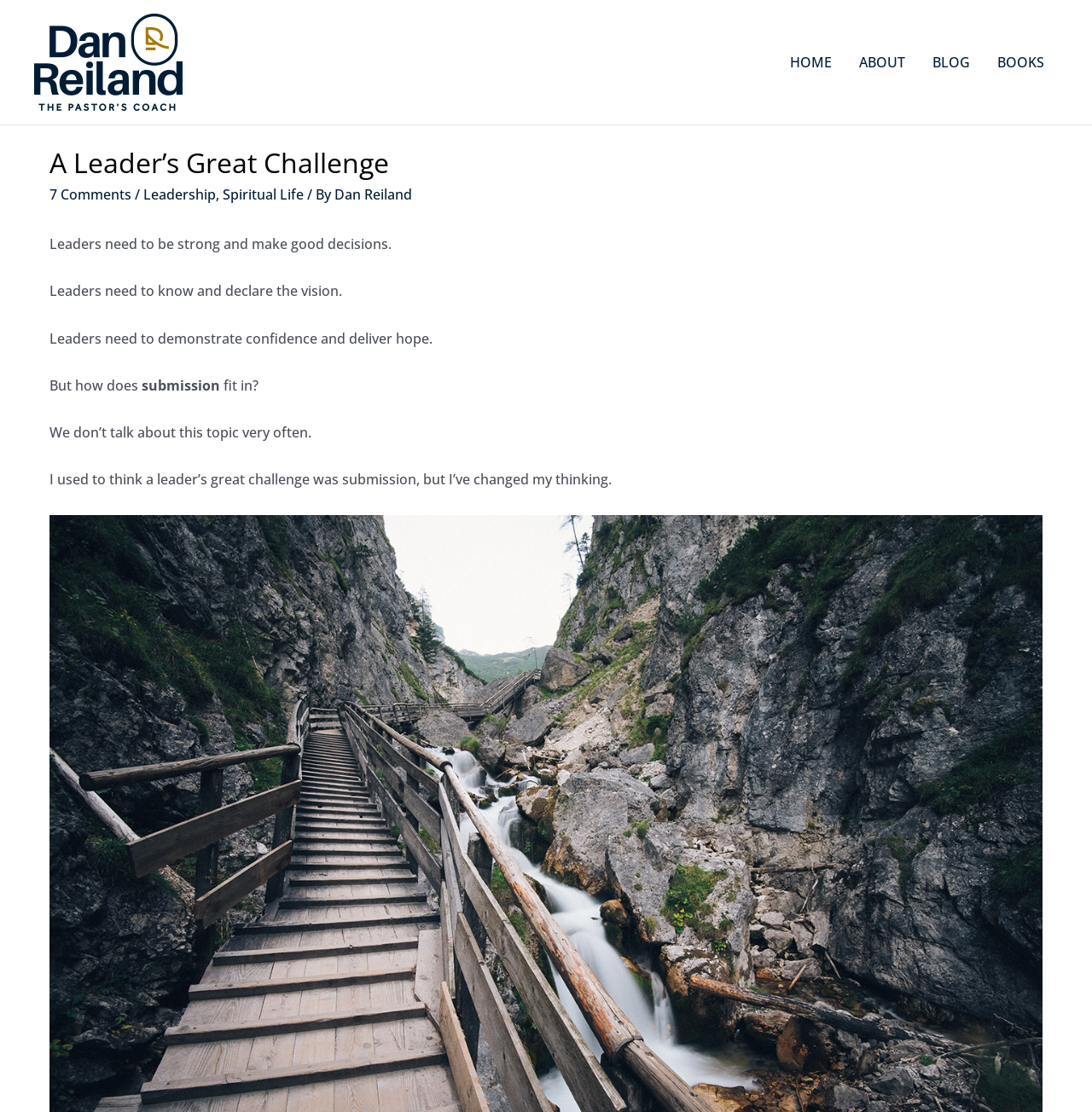Locate the bounding box coordinates of the area you need to click to fulfill this instruction: 'Click on the 'HOME' link'. The coordinates must be in the form of four float numbers ranging from 0 to 1: [left, top, right, bottom].

[0.711, 0.029, 0.774, 0.083]